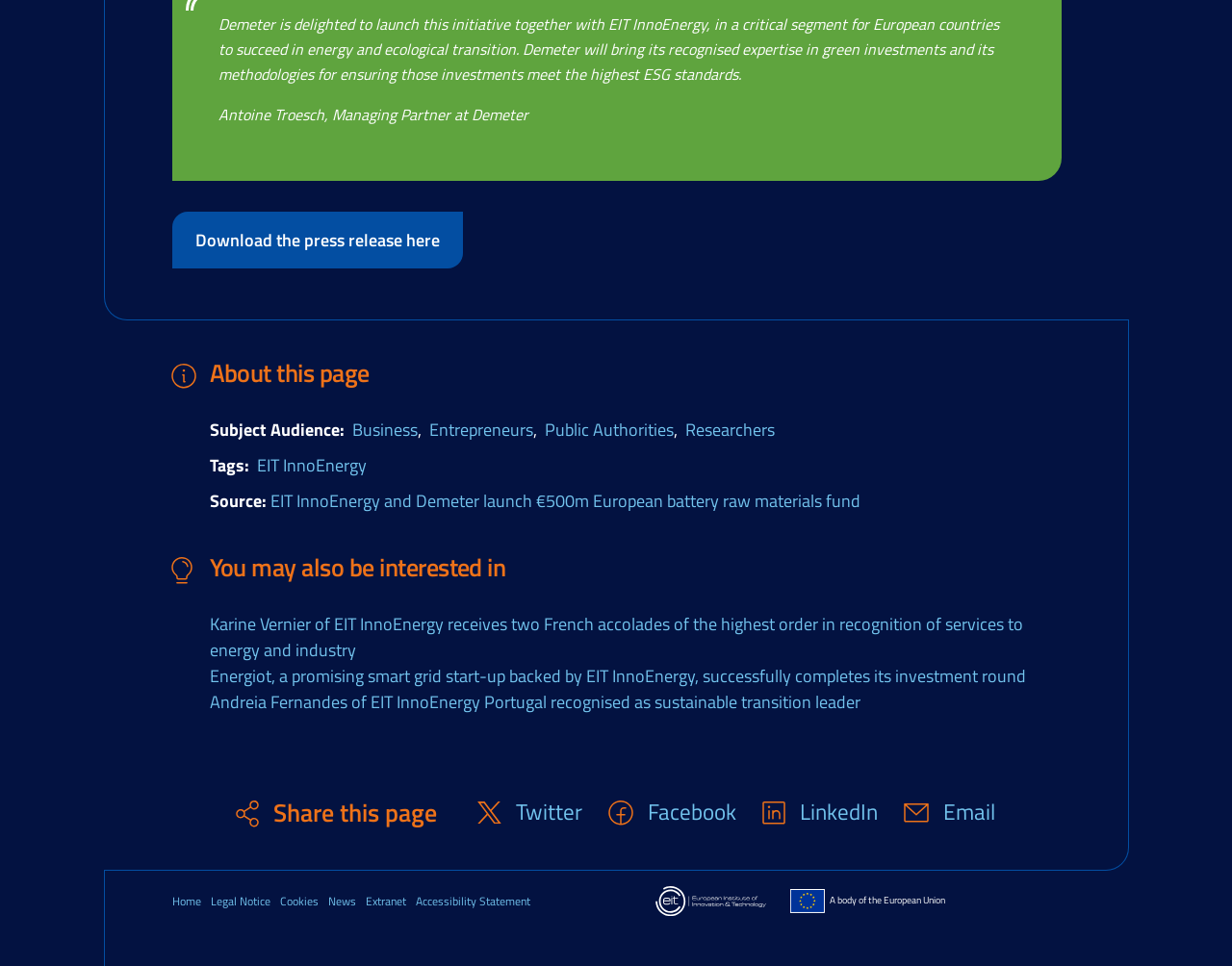Identify the bounding box of the UI element that matches this description: "Legal Notice".

[0.171, 0.916, 0.219, 0.95]